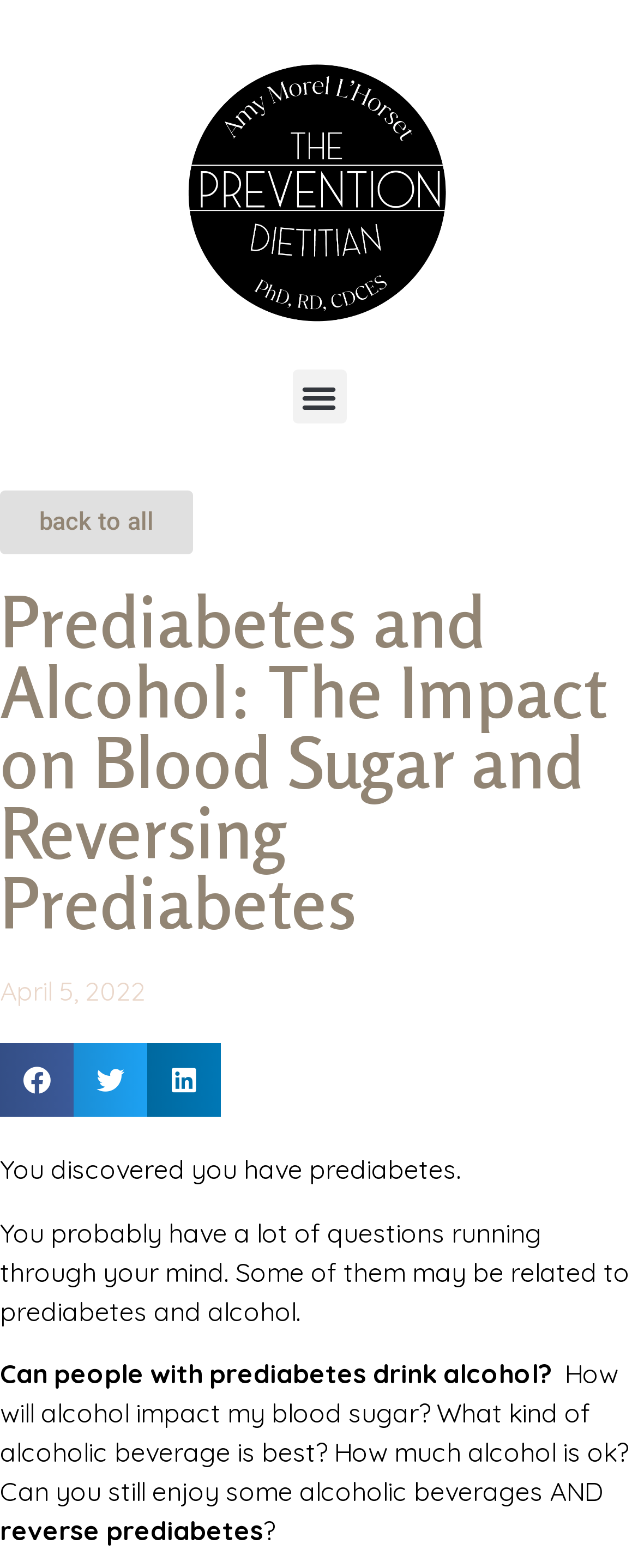Construct a comprehensive caption that outlines the webpage's structure and content.

The webpage is about prediabetes and alcohol consumption, with a focus on the impact of alcohol on blood sugar and reversing prediabetes. At the top of the page, there is a large image of a girl in a jacket, taking up about half of the screen width. Below the image, there is a menu toggle button on the right side. 

On the left side, there is a link to go back to all articles. The main heading "Prediabetes and Alcohol: The Impact on Blood Sugar and Reversing Prediabetes" is centered on the page, followed by a timestamp indicating the article was published on April 5, 2022.

Below the heading, there are three social media buttons to share the article on Facebook, Twitter, and LinkedIn, aligned horizontally. The main content of the article starts with a paragraph of text, which introduces the topic of prediabetes and the questions people may have about drinking alcohol with the condition. 

The text is divided into several sections, with headings and paragraphs that discuss specific questions, such as "Can people with prediabetes drink alcohol?" and "How will alcohol impact my blood sugar?" The article appears to provide informative content to readers who want to learn more about managing prediabetes and alcohol consumption.